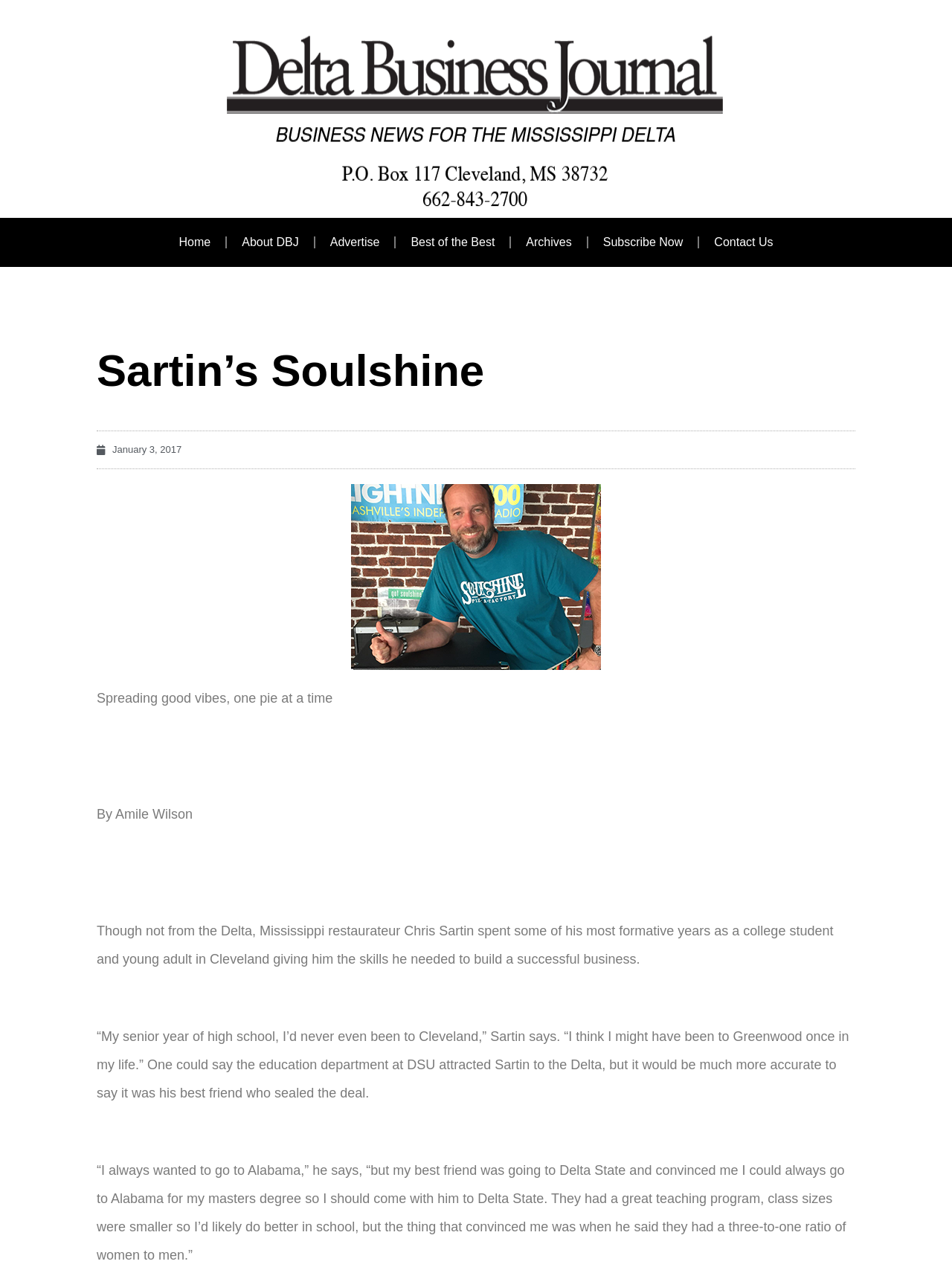Explain the webpage's layout and main content in detail.

The webpage is about Sartin's Soulshine, a business featured in the Delta Business Journal. At the top of the page, there is an image with the text "Business News for the Mississippi Delta". Below the image, there is a navigation menu with seven links: "Home", "About DBJ", "Advertise", "Best of the Best", "Archives", "Subscribe Now", and "Contact Us". These links are aligned horizontally and take up about half of the page width.

The main content of the page is an article about Chris Sartin, a Mississippi restaurateur. The article title "Sartin’s Soulshine" is displayed prominently in a large font. Below the title, there is a link to the date "January 3, 2017", accompanied by a time indicator.

The article begins with a brief introduction, "Spreading good vibes, one pie at a time", followed by the author's name, "By Amile Wilson". The main text of the article is divided into four paragraphs, which describe Chris Sartin's background, his experience in Cleveland, and how he was convinced to attend Delta State University by his best friend. The text is arranged in a single column, taking up most of the page width.